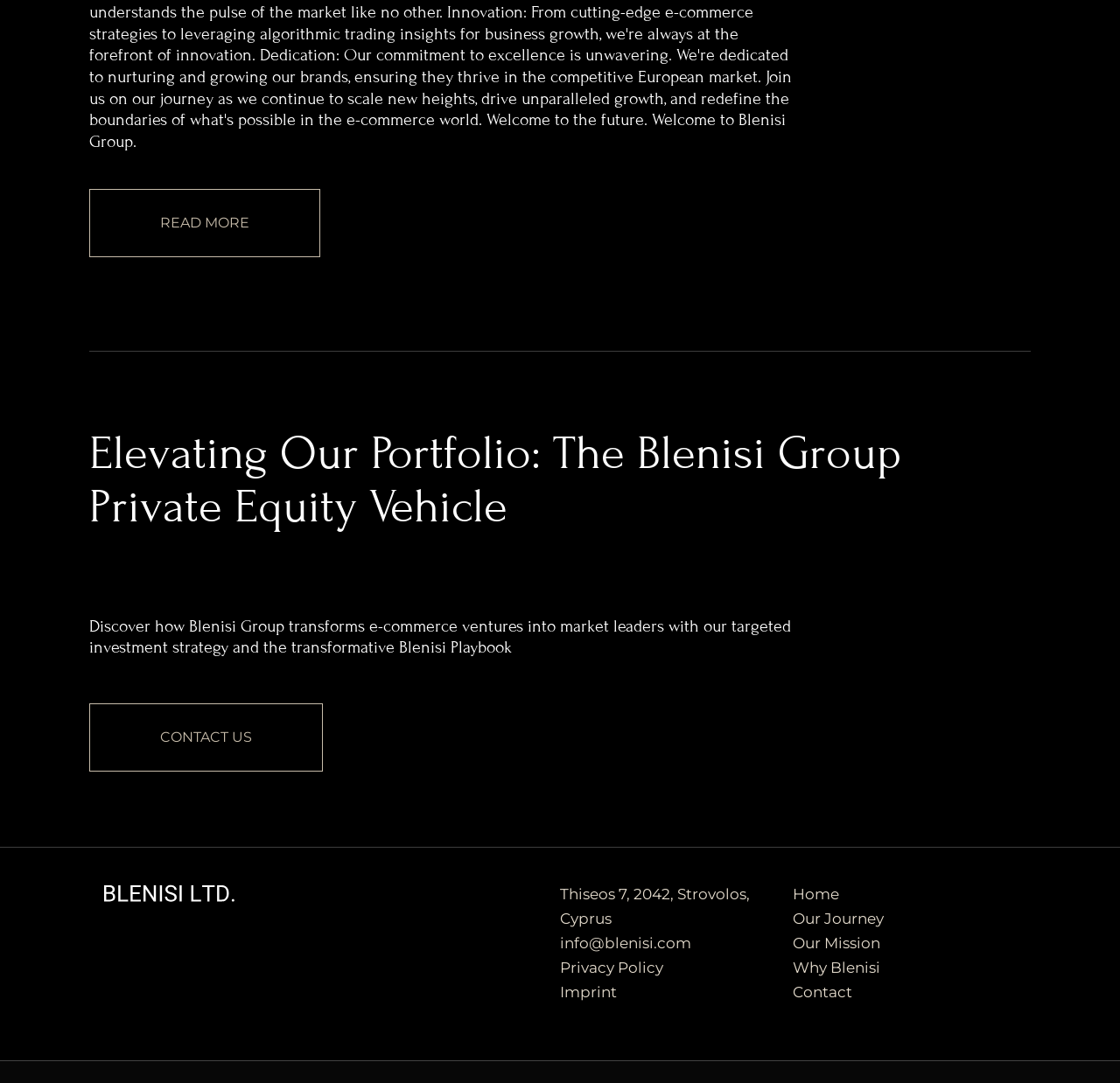Please find the bounding box for the following UI element description. Provide the coordinates in (top-left x, top-left y, bottom-right x, bottom-right y) format, with values between 0 and 1: Imprint

[0.5, 0.908, 0.551, 0.924]